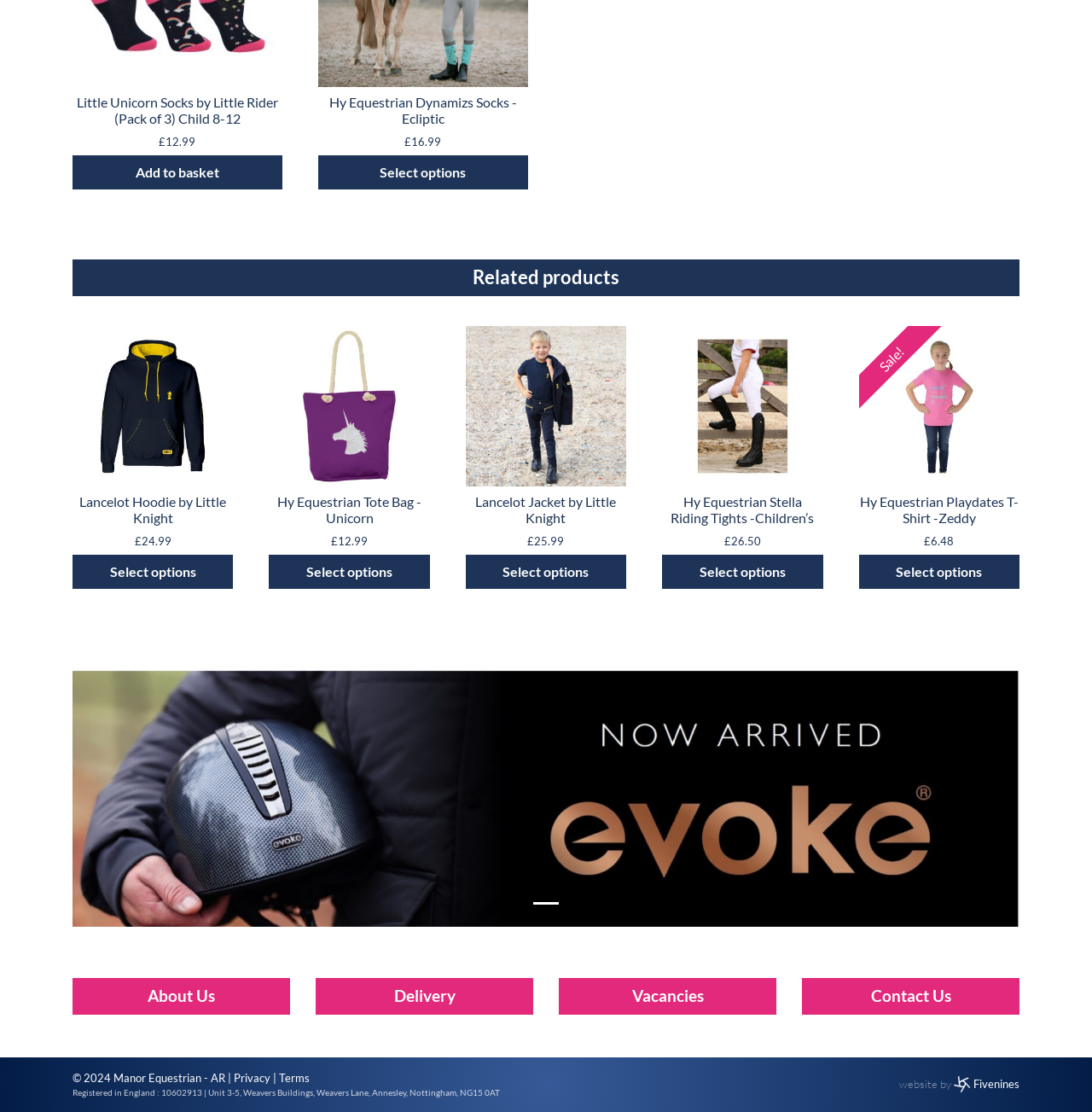Please determine the bounding box coordinates of the section I need to click to accomplish this instruction: "Click the link to read more about Eisai’s Filing of LEQEMBI".

None